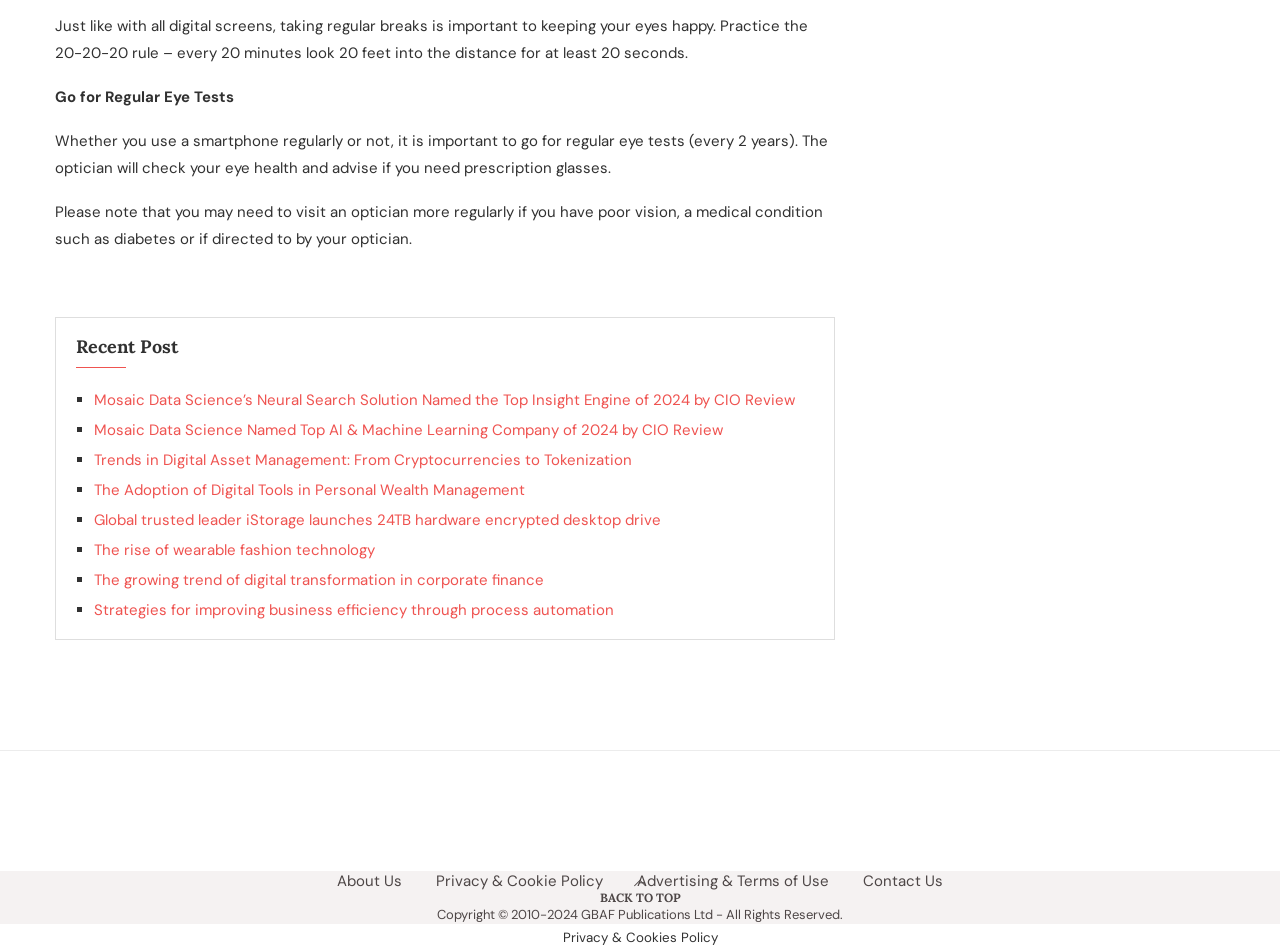What is the importance of taking regular breaks?
Can you provide a detailed and comprehensive answer to the question?

According to the webpage, taking regular breaks is important to keeping your eyes happy, and it is recommended to practice the 20-20-20 rule, which involves looking 20 feet into the distance for at least 20 seconds every 20 minutes.